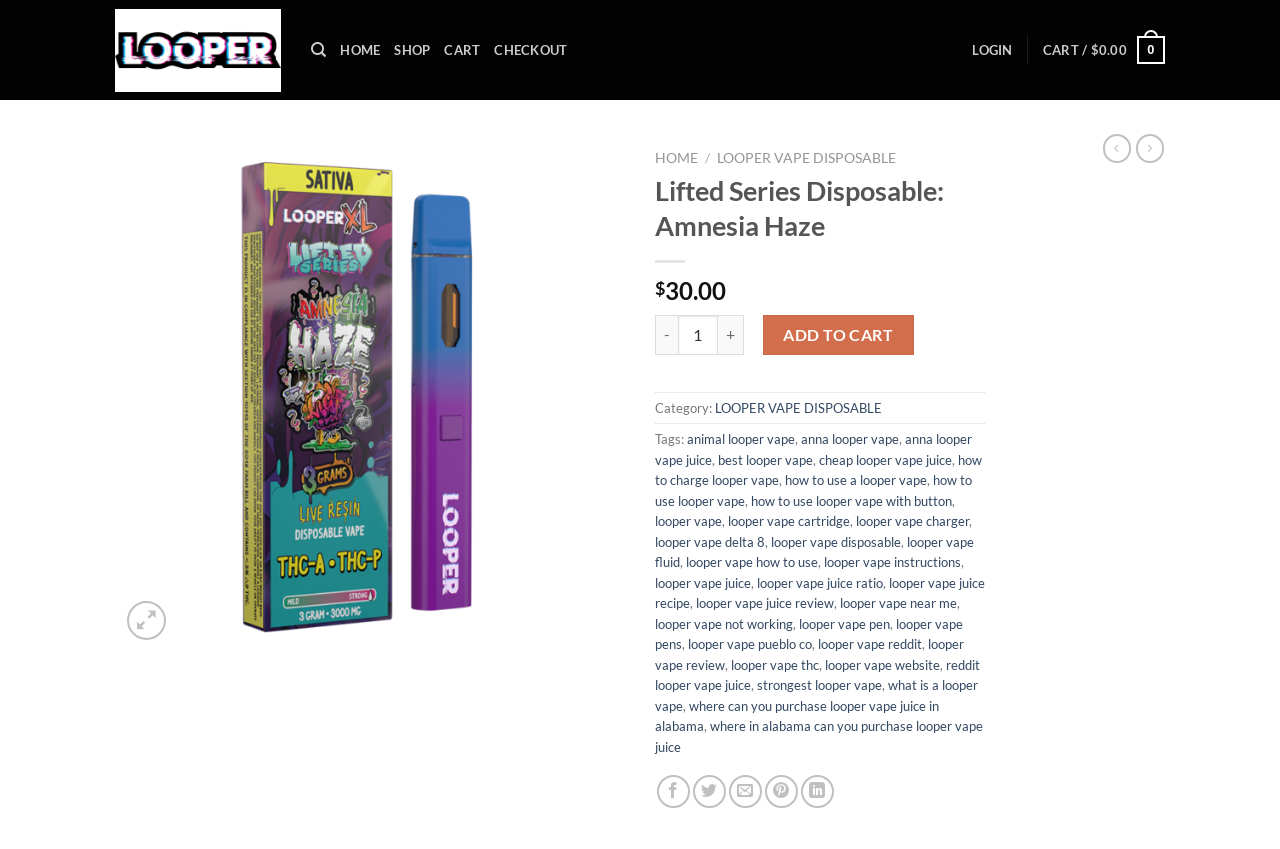Describe the webpage meticulously, covering all significant aspects.

This webpage is an e-commerce page for Looper Vape products, specifically featuring the "Lifted Series Disposable: Amnesia Haze" product. At the top, there is a navigation menu with links to "HOME", "SHOP", "CART", "CHECKOUT", and "LOGIN". On the right side of the navigation menu, there is a cart icon with a price of $0.00 and a link to the cart.

Below the navigation menu, there is a large image of the Looper Vape product, accompanied by a "Previous" and "Next" button, which are currently disabled. Above the image, there is a link to "looper vape" and a button with an icon.

The main content of the page is divided into two sections. On the left side, there is a product description section with a heading "Lifted Series Disposable: Amnesia Haze" and a price of $30.00. Below the price, there is a quantity selector with a "-" and "+" button, and an "ADD TO CART" button.

On the right side, there is a section with links to related categories and tags, including "LOOPER VAPE DISPOSABLE", "animal looper vape", "anna looper vape", and many others. These links are separated by commas and are listed in multiple lines.

At the bottom of the page, there is a link to "HOME" and a separator line.